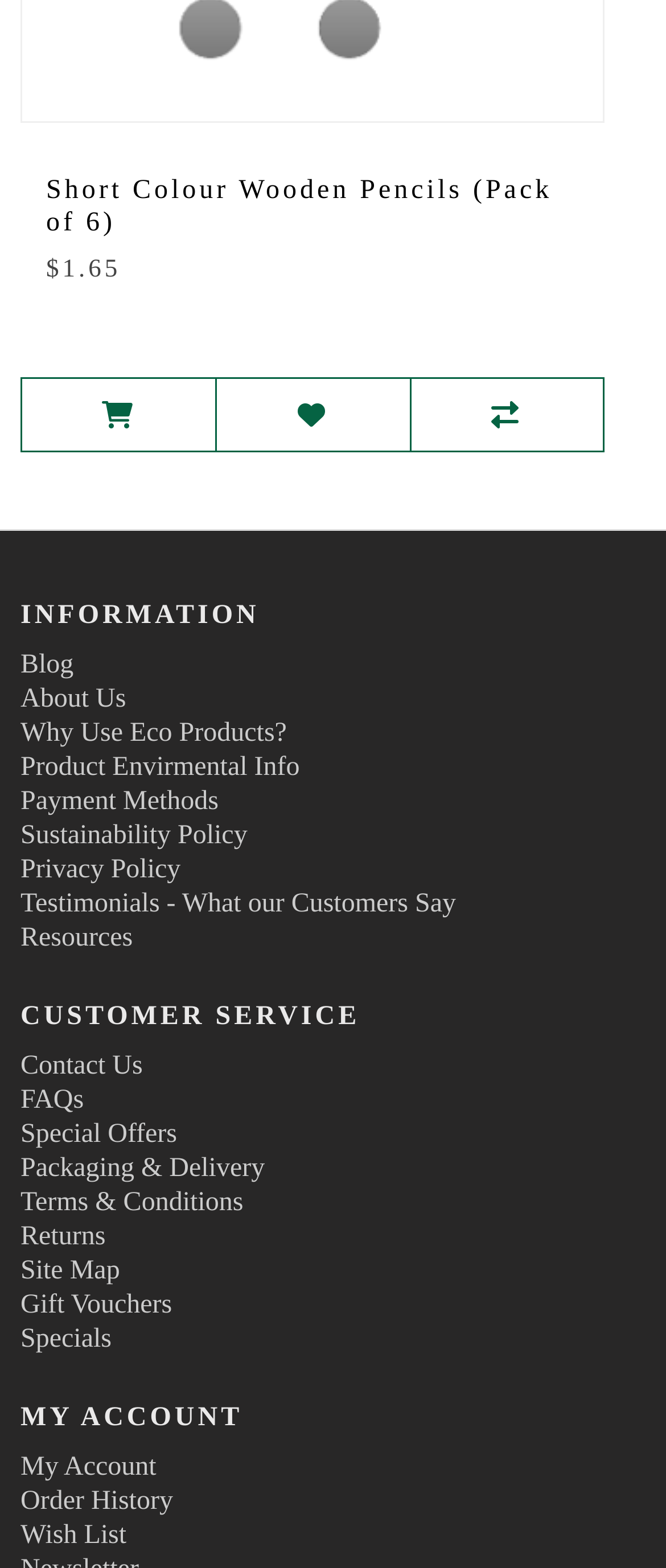Please identify the bounding box coordinates of the area that needs to be clicked to follow this instruction: "Add to cart".

[0.033, 0.241, 0.324, 0.287]